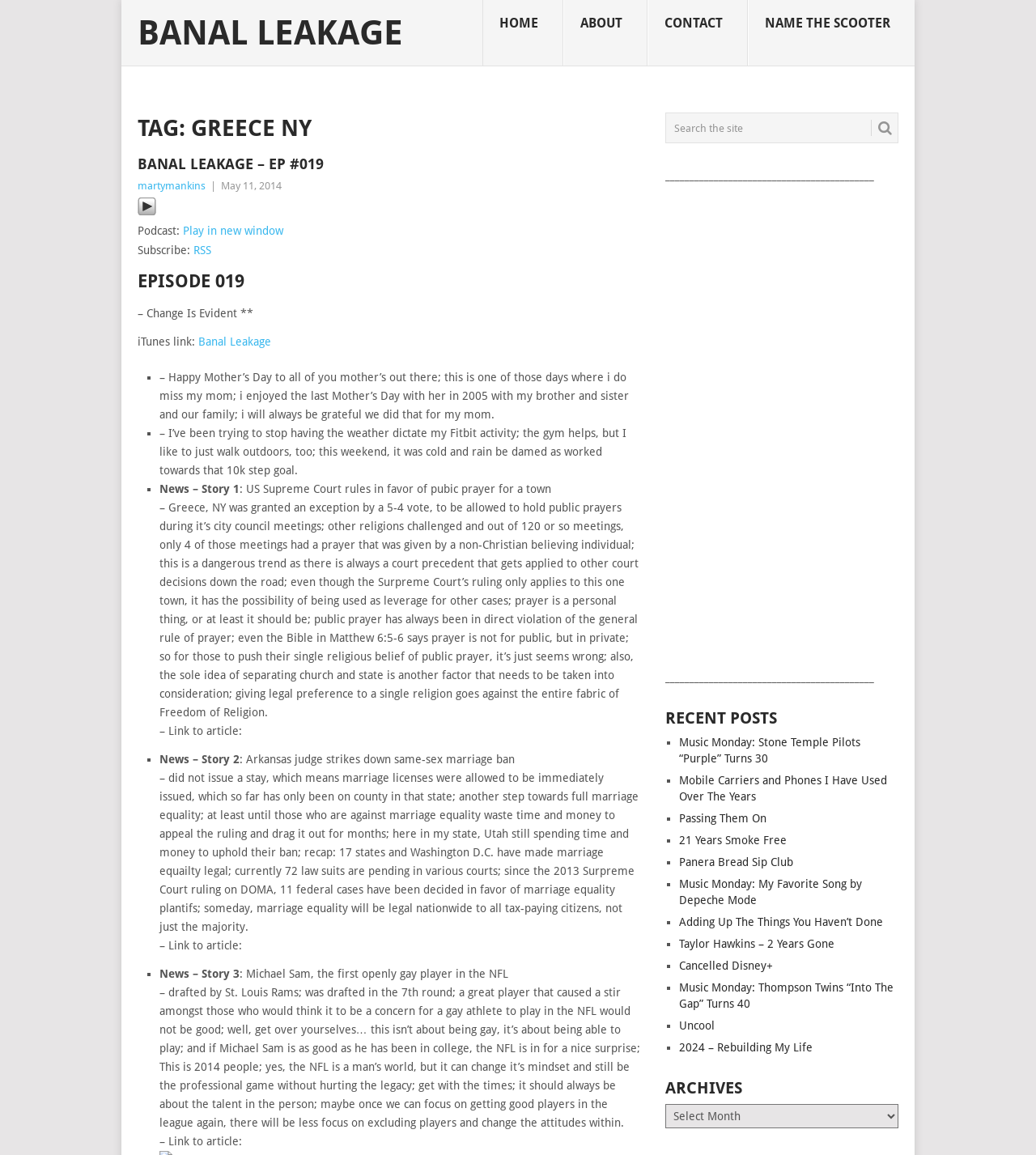Using the format (top-left x, top-left y, bottom-right x, bottom-right y), provide the bounding box coordinates for the described UI element. All values should be floating point numbers between 0 and 1: aria-label="Advertisement" name="aswift_0" title="Advertisement"

[0.642, 0.159, 0.867, 0.58]